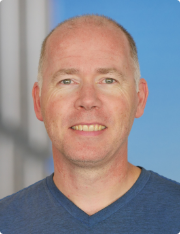With reference to the image, please provide a detailed answer to the following question: What is the purpose of this image?

The caption explains that this image is part of a team showcase, highlighting the diverse roles within the organization. This suggests that the image is intended to introduce Huib and his role as an IT Specialist to the audience.